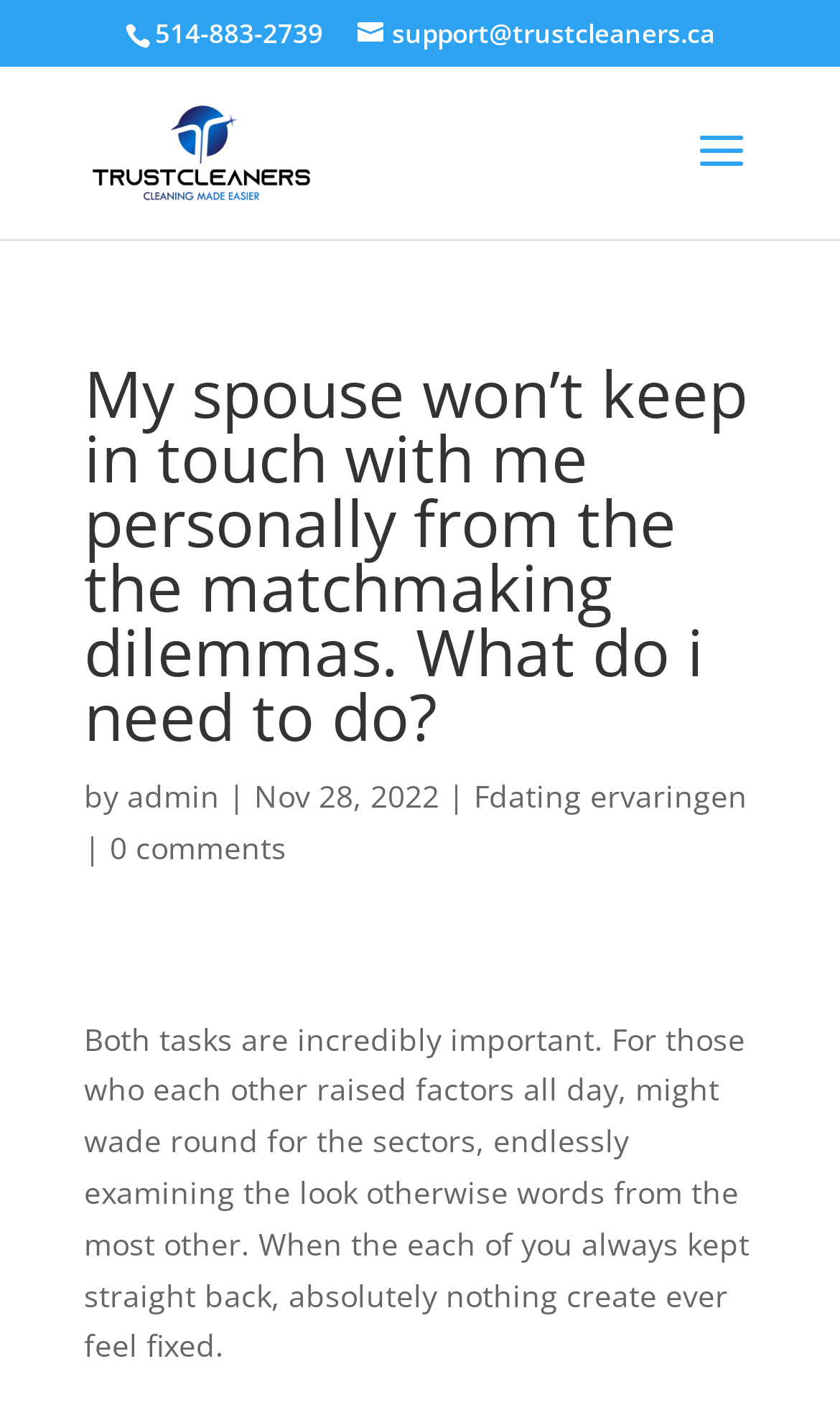Identify the bounding box of the UI component described as: "support@trustcleaners.ca".

[0.426, 0.011, 0.851, 0.037]